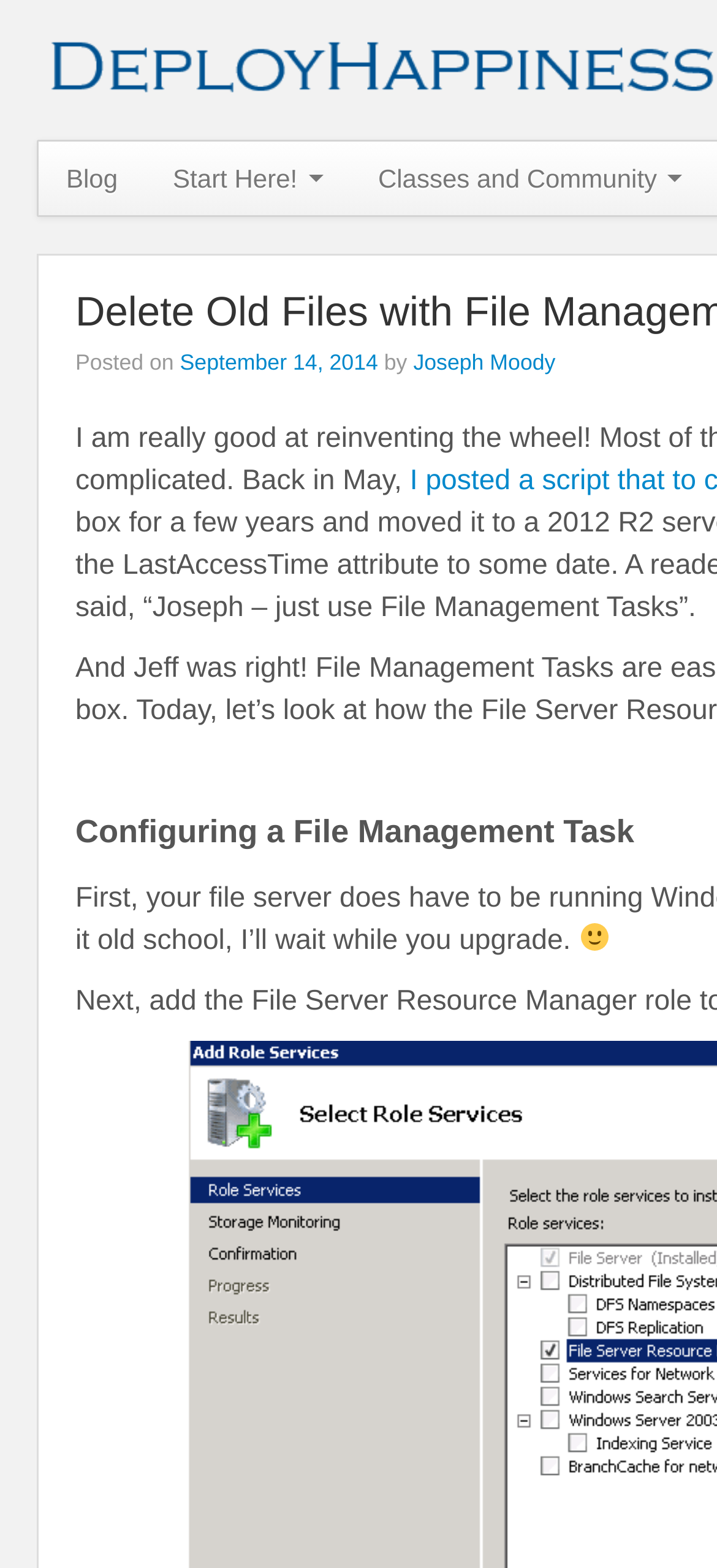Identify the bounding box coordinates for the UI element that matches this description: "Blog".

[0.054, 0.091, 0.203, 0.138]